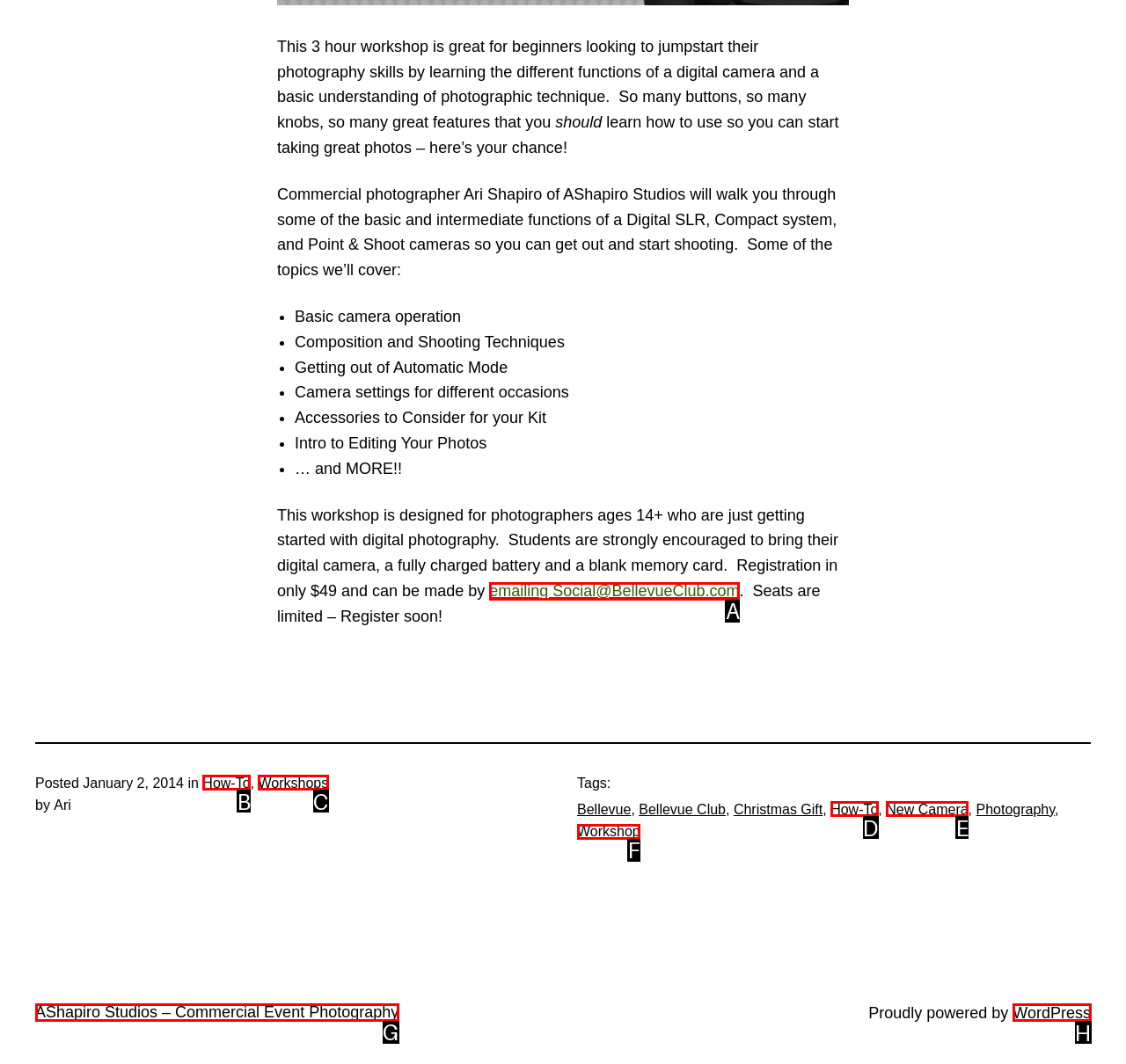Select the HTML element that matches the description: emailing Social@BellevueClub.com
Respond with the letter of the correct choice from the given options directly.

A